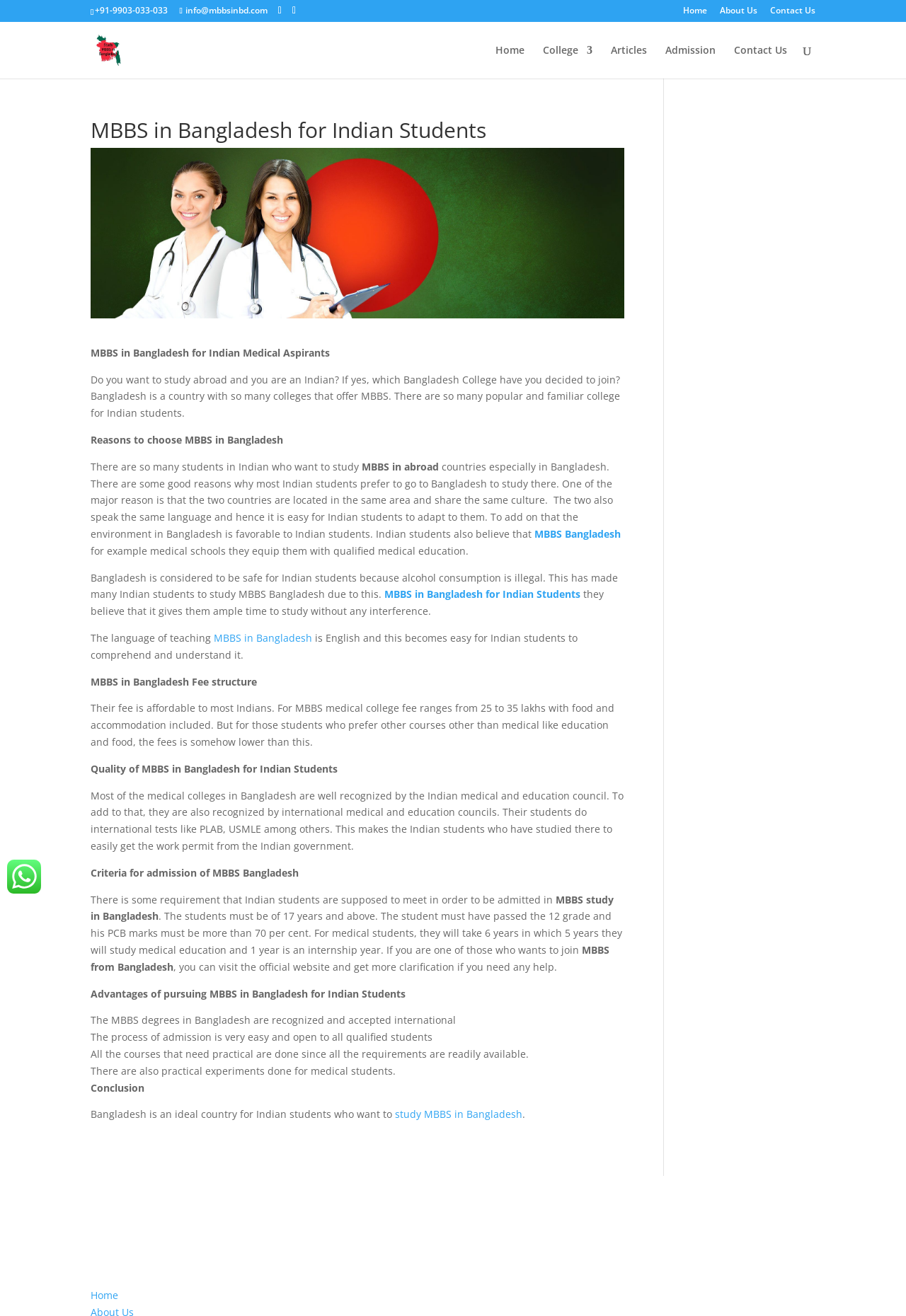What is the phone number for inquiry?
Based on the screenshot, respond with a single word or phrase.

+91-9903-033-033